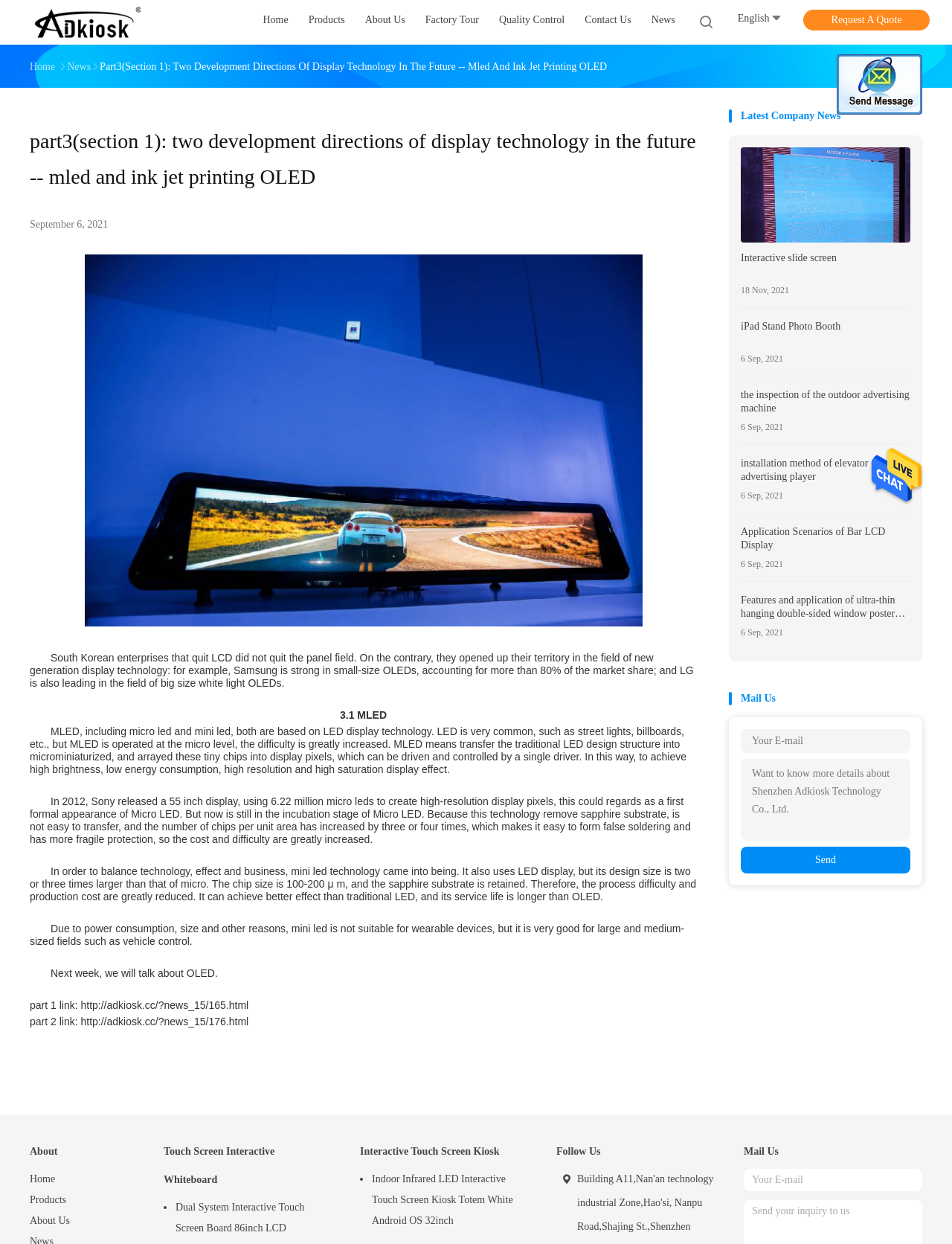With reference to the image, please provide a detailed answer to the following question: What is the topic of the current news?

The topic of the current news can be inferred from the heading 'Part3(Section 1): Two Development Directions Of Display Technology In The Future -- Mled And Ink Jet Printing OLED' and the content of the news, which discusses the development directions of display technology.